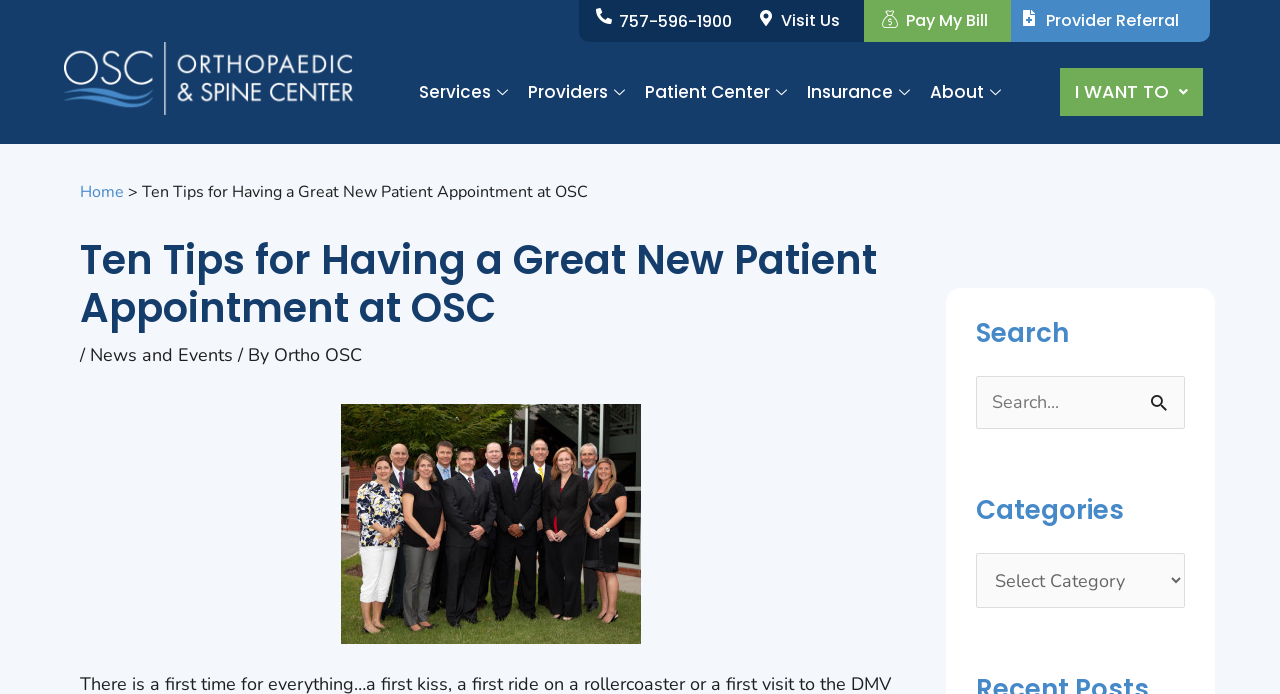Extract the main headline from the webpage and generate its text.

Ten Tips for Having a Great New Patient Appointment at OSC